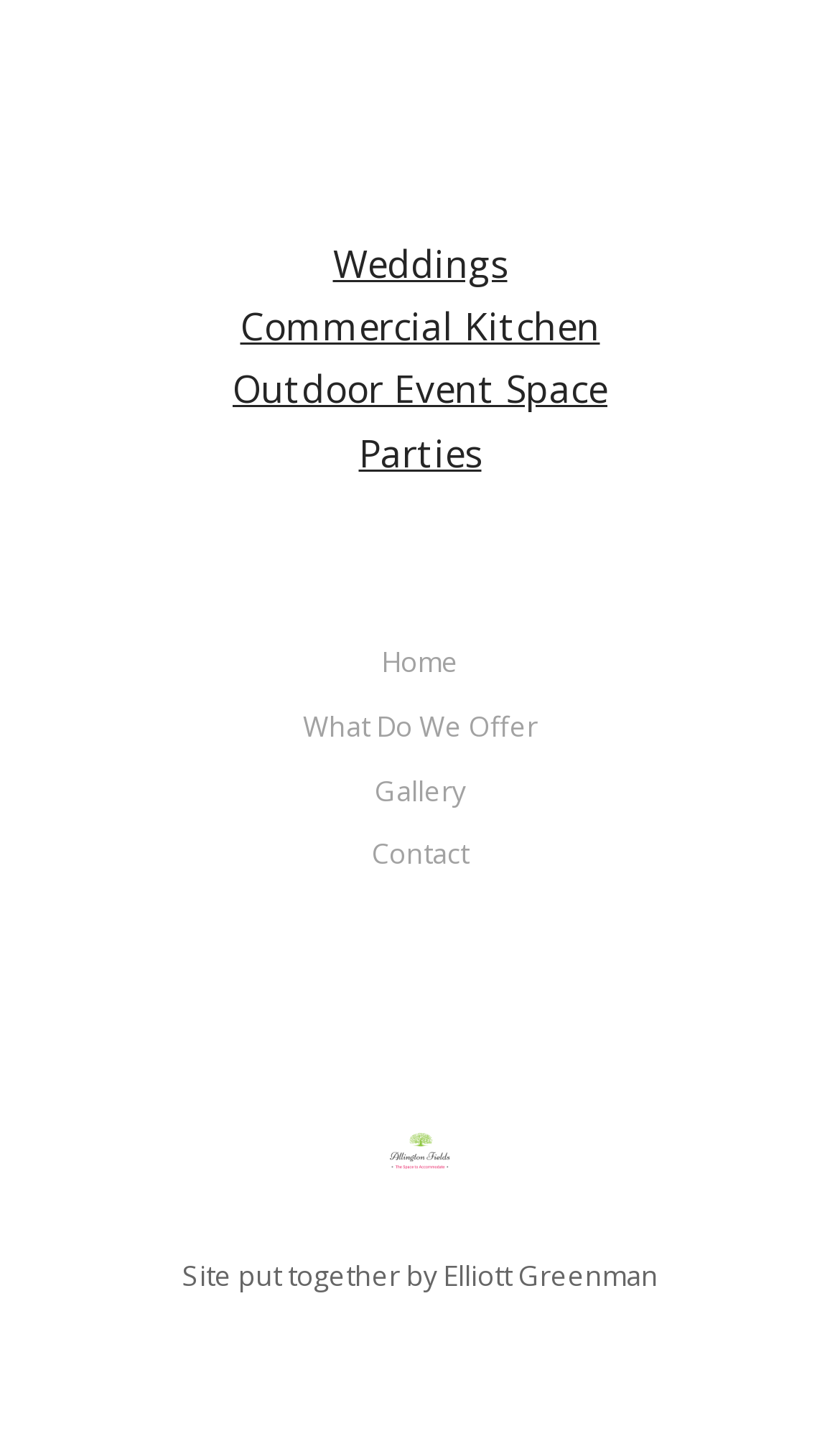Please provide the bounding box coordinates for the element that needs to be clicked to perform the instruction: "View Gallery". The coordinates must consist of four float numbers between 0 and 1, formatted as [left, top, right, bottom].

[0.446, 0.537, 0.554, 0.564]